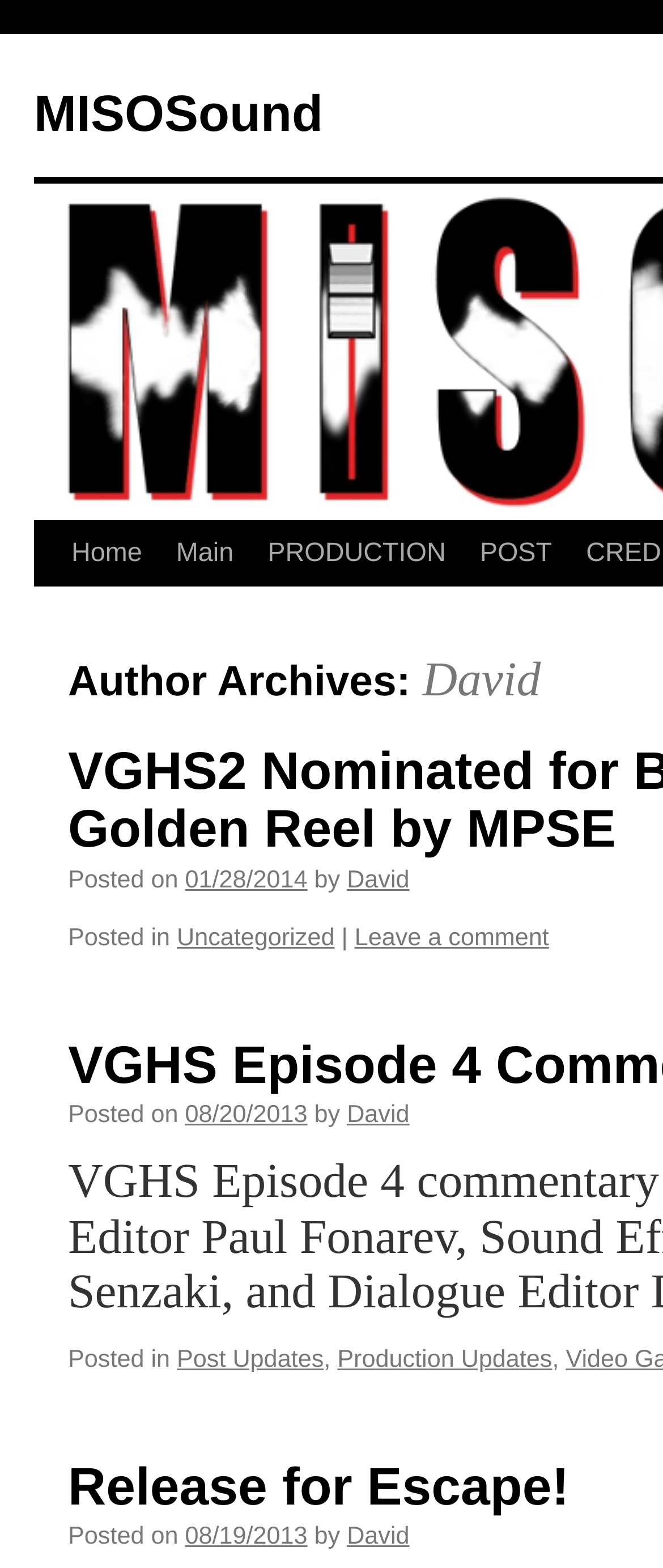What is the date of the second post?
Look at the screenshot and respond with one word or a short phrase.

08/20/2013